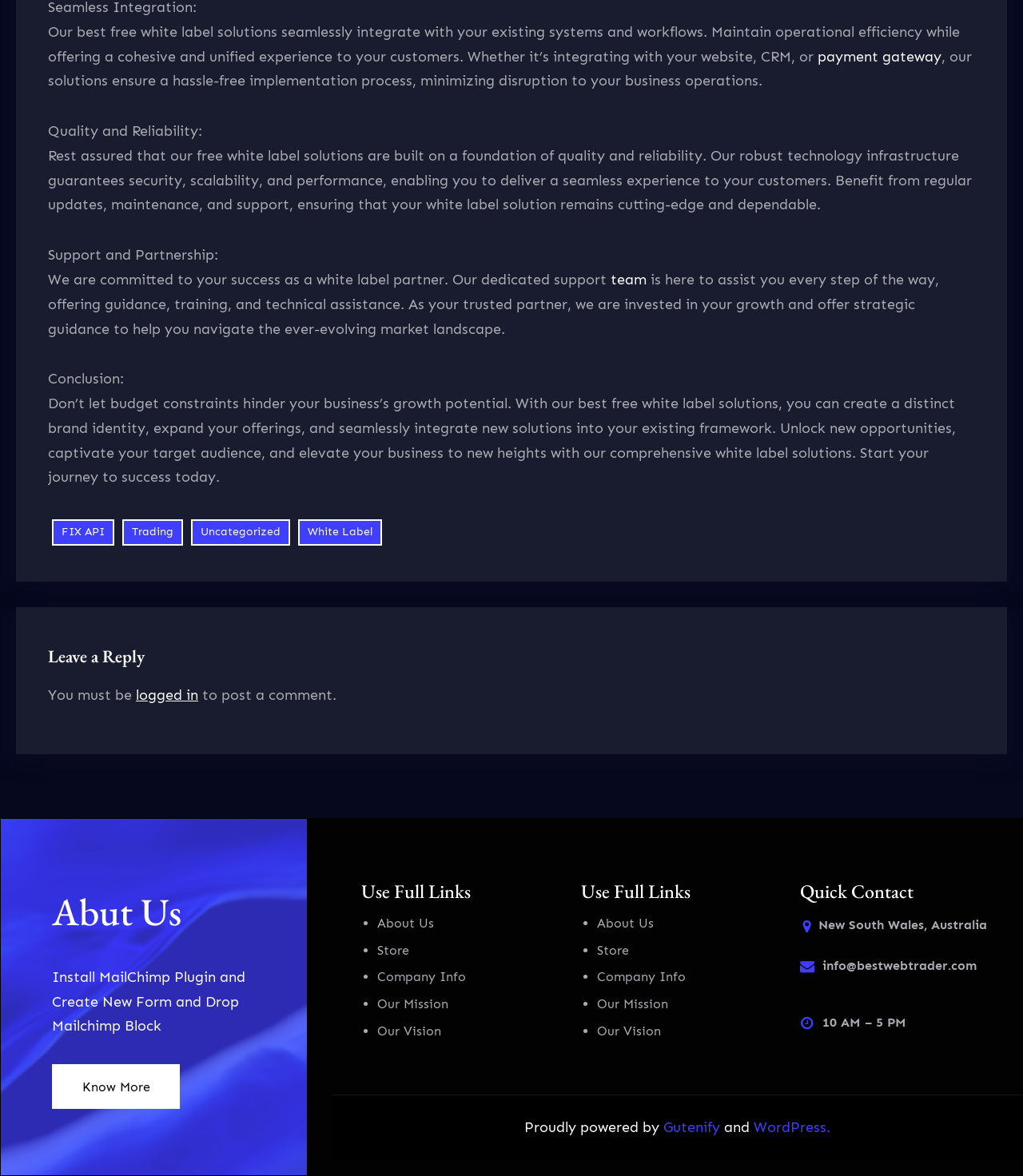What is the name of the platform that powers the website? Based on the screenshot, please respond with a single word or phrase.

Gutenify and WordPress